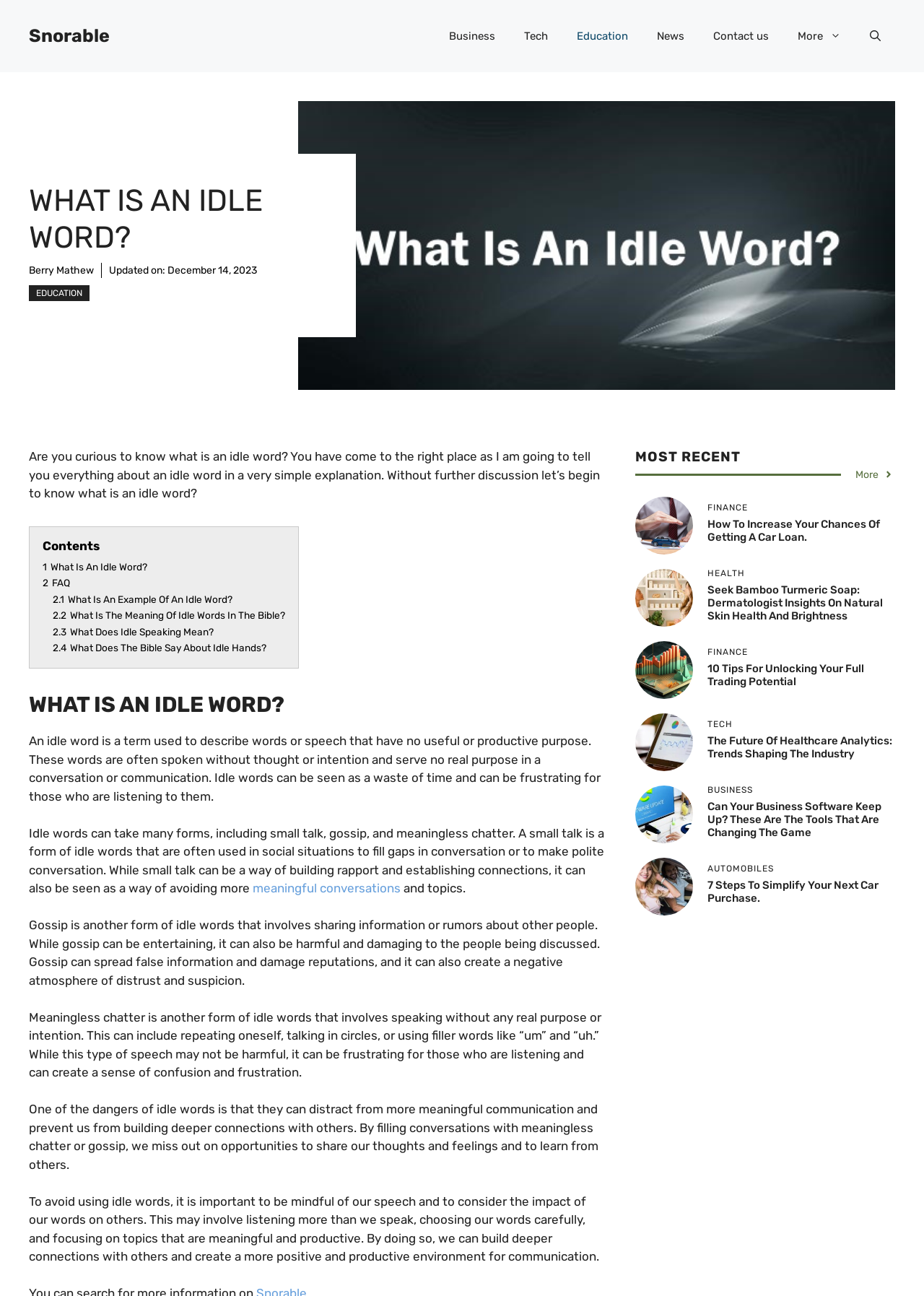Extract the text of the main heading from the webpage.

WHAT IS AN IDLE WORD?